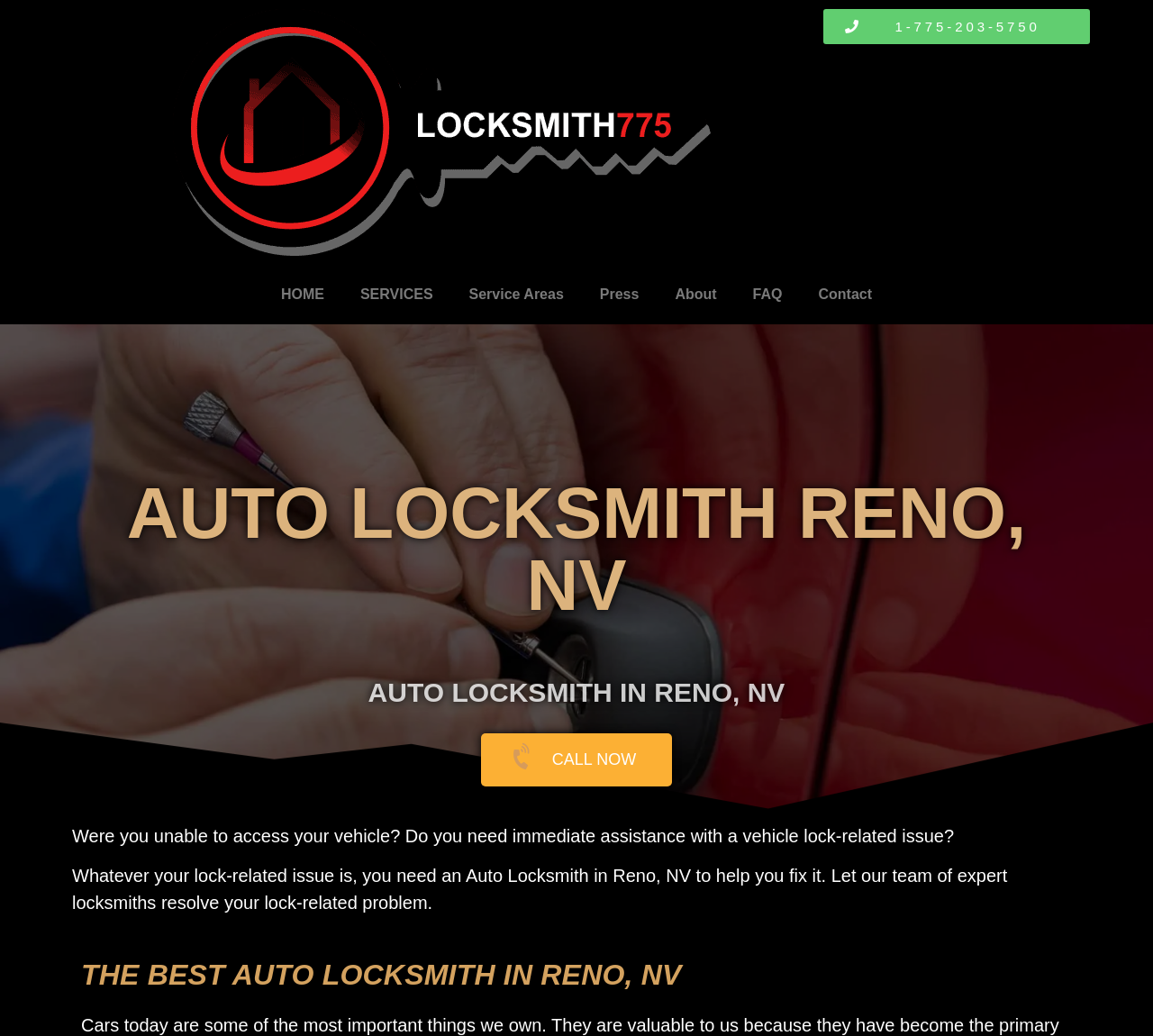What is the main service provided by this locksmith?
Please answer using one word or phrase, based on the screenshot.

Auto Locksmith